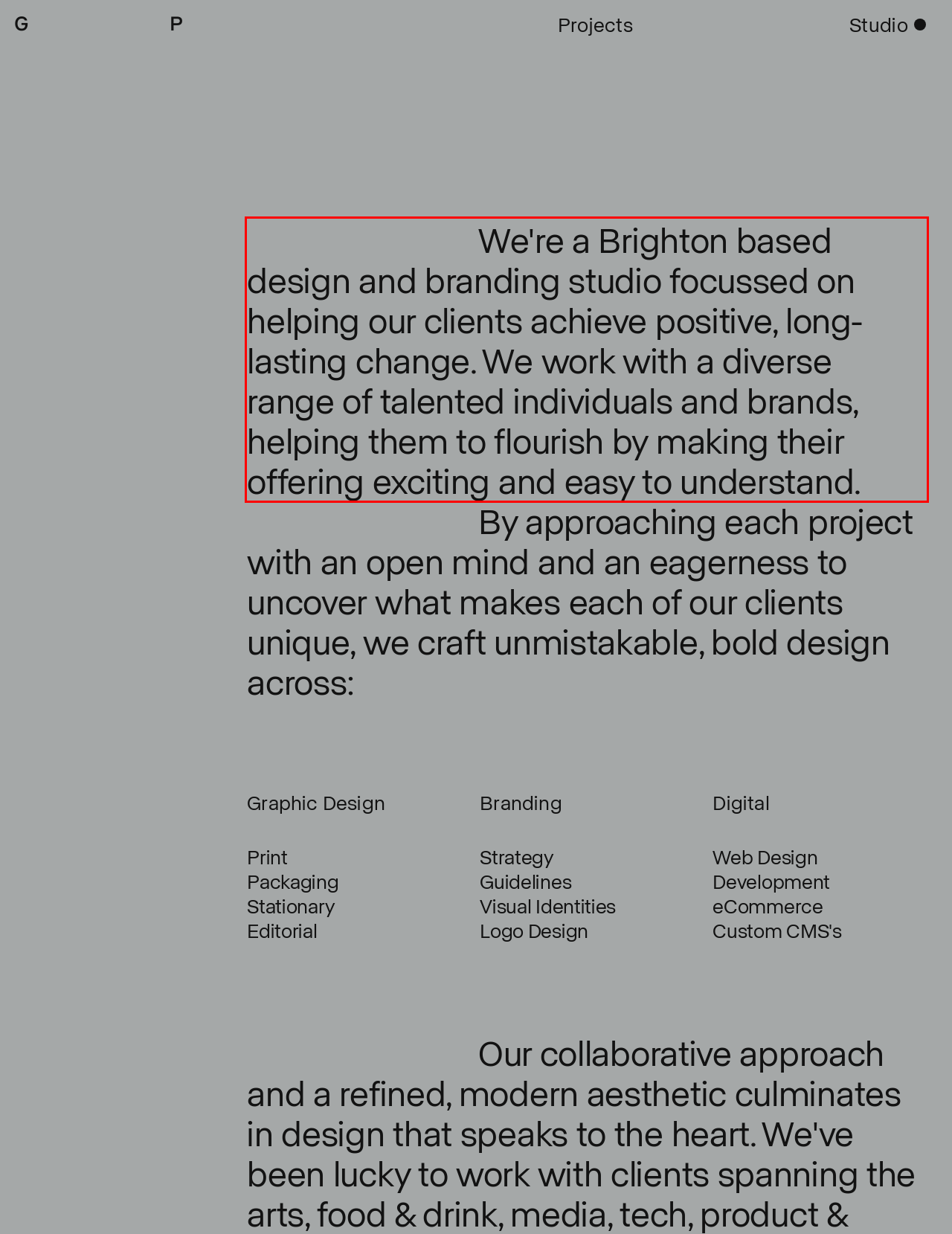Please identify the text within the red rectangular bounding box in the provided webpage screenshot.

We're a Brighton based design and branding studio focussed on helping our clients achieve positive, long-lasting change. We work with a diverse range of talented individuals and brands, helping them to flourish by making their offering exciting and easy to understand.